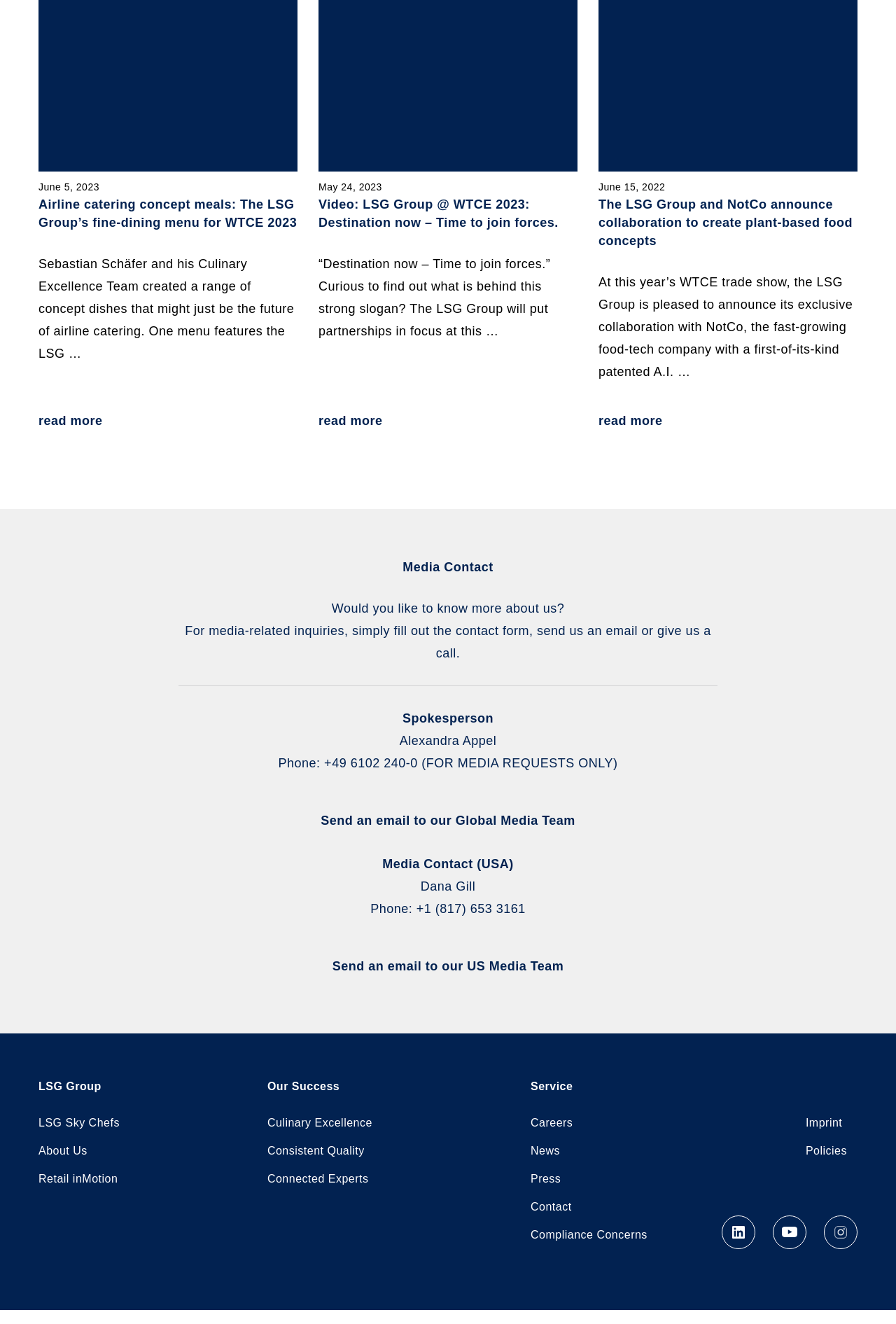What is the date of the first article?
Please respond to the question with a detailed and thorough explanation.

I found the date by looking at the first article's time element, which is located at [0.043, 0.137, 0.111, 0.145] and contains the text 'June 5, 2023'.